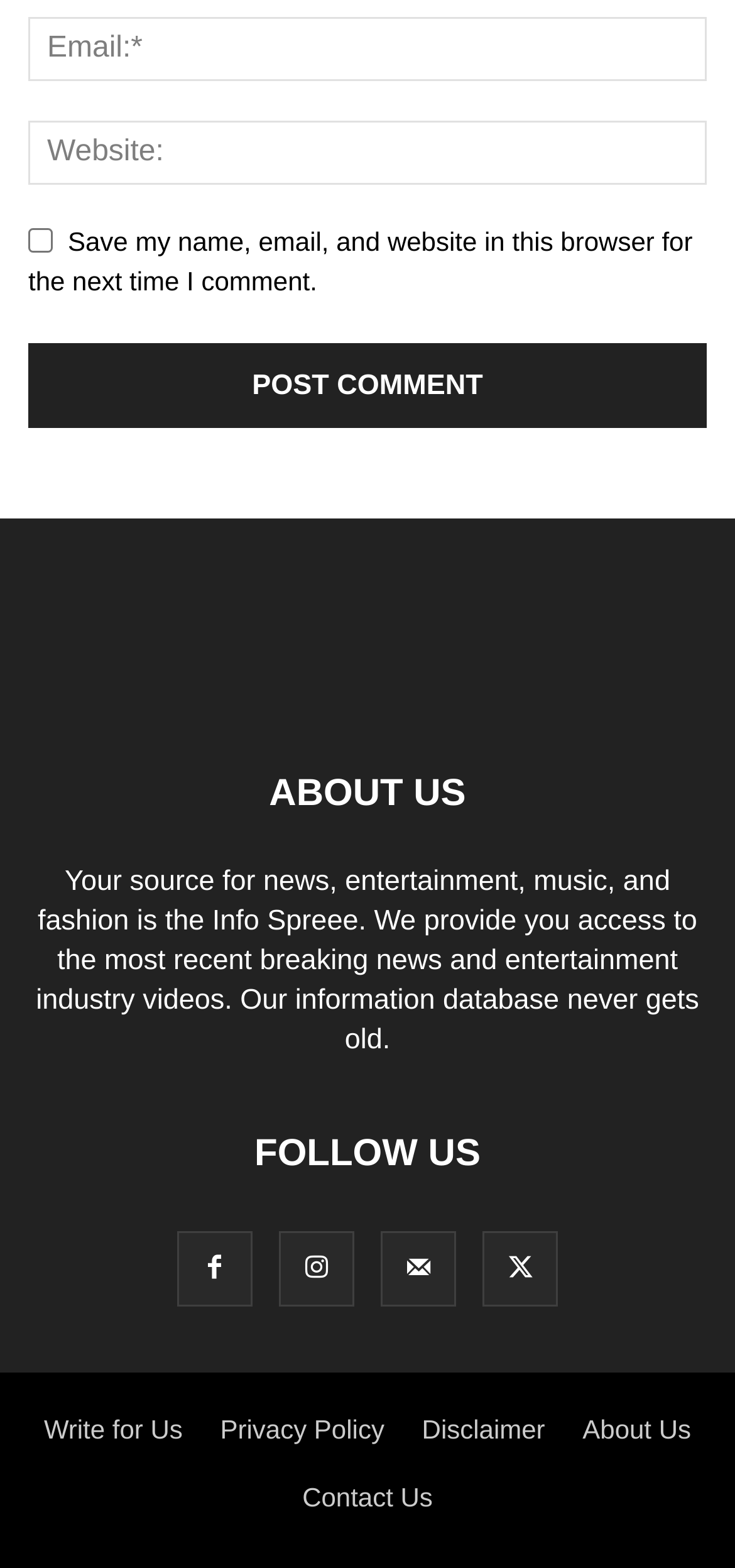How can users follow the website?
From the details in the image, provide a complete and detailed answer to the question.

The website provides social media links, including Facebook, Twitter, Instagram, and YouTube, allowing users to follow the website on these platforms and stay updated with its content.